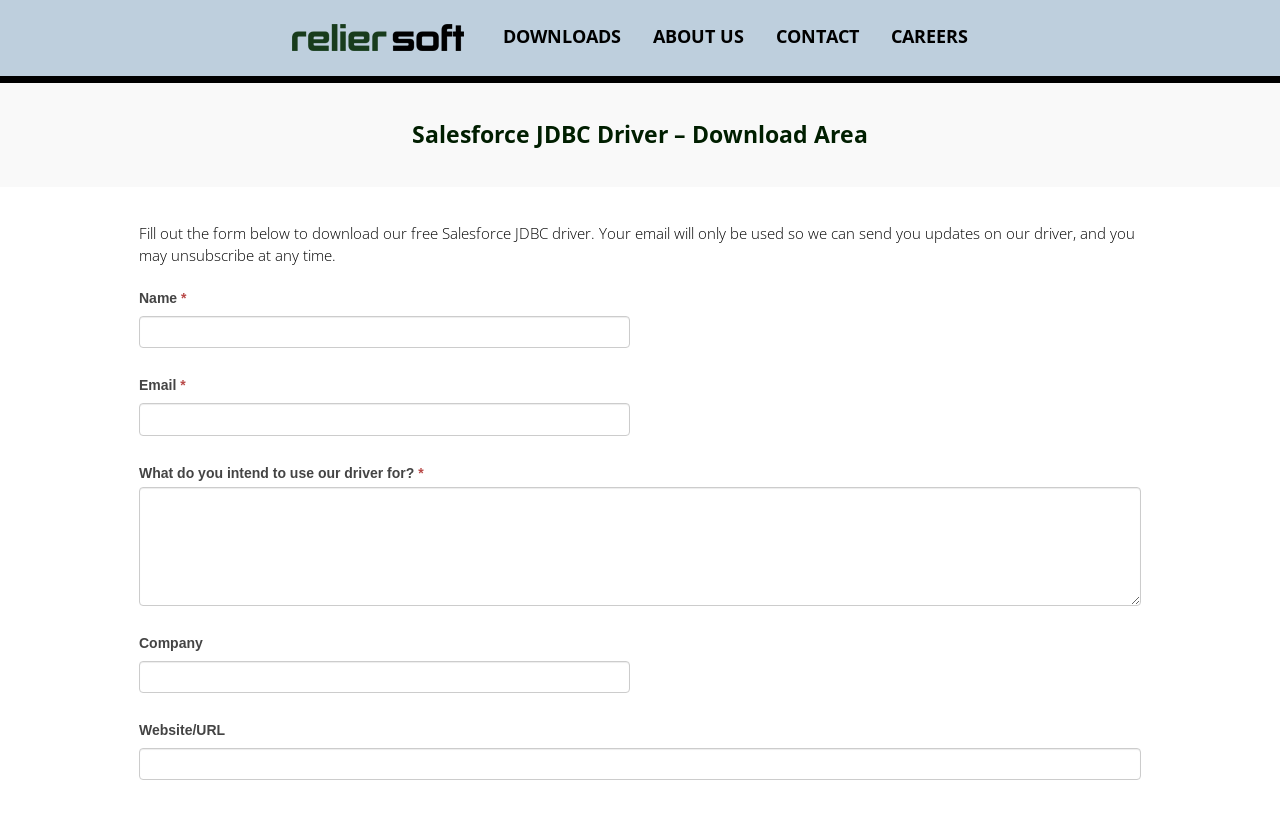What is the purpose of the form on this webpage?
Using the image as a reference, answer the question with a short word or phrase.

Download Salesforce JDBC driver